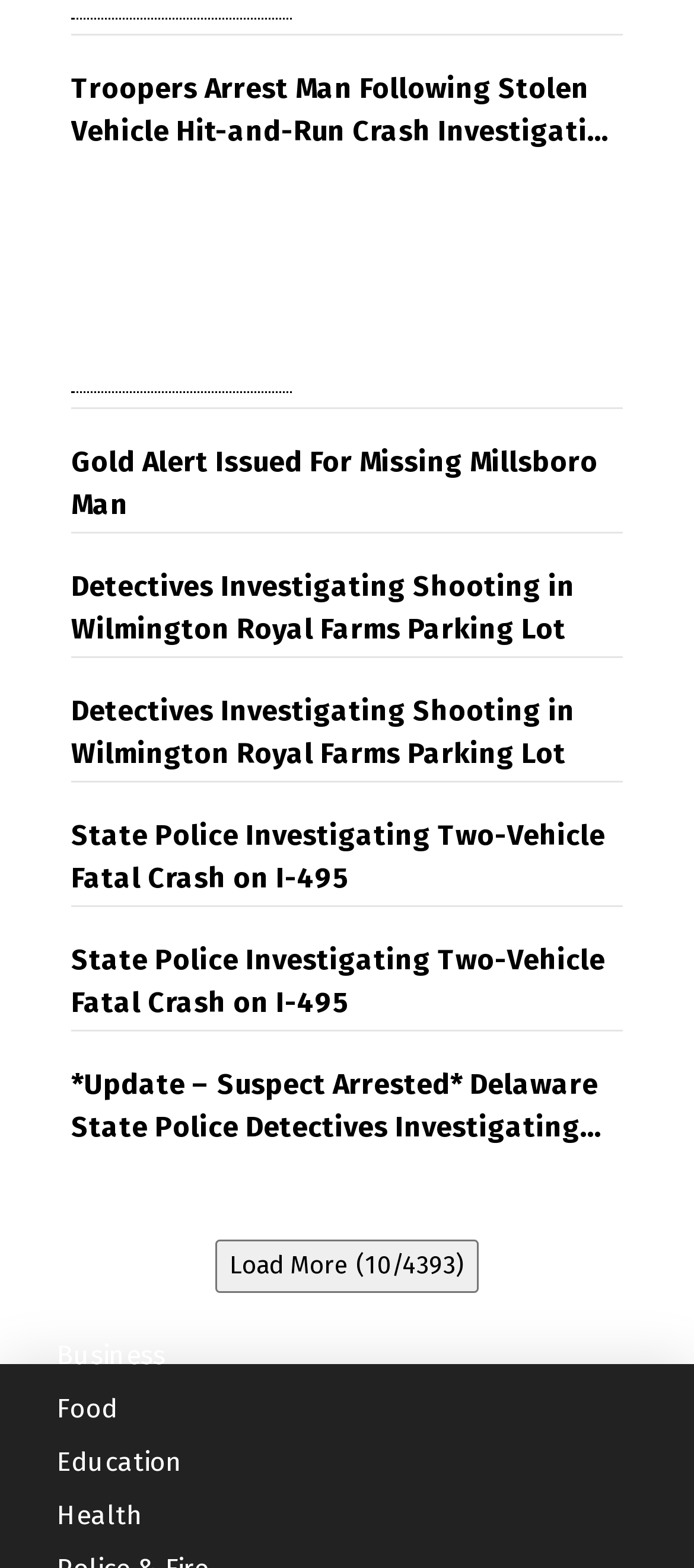Reply to the question with a brief word or phrase: What is the category of the last link?

Health